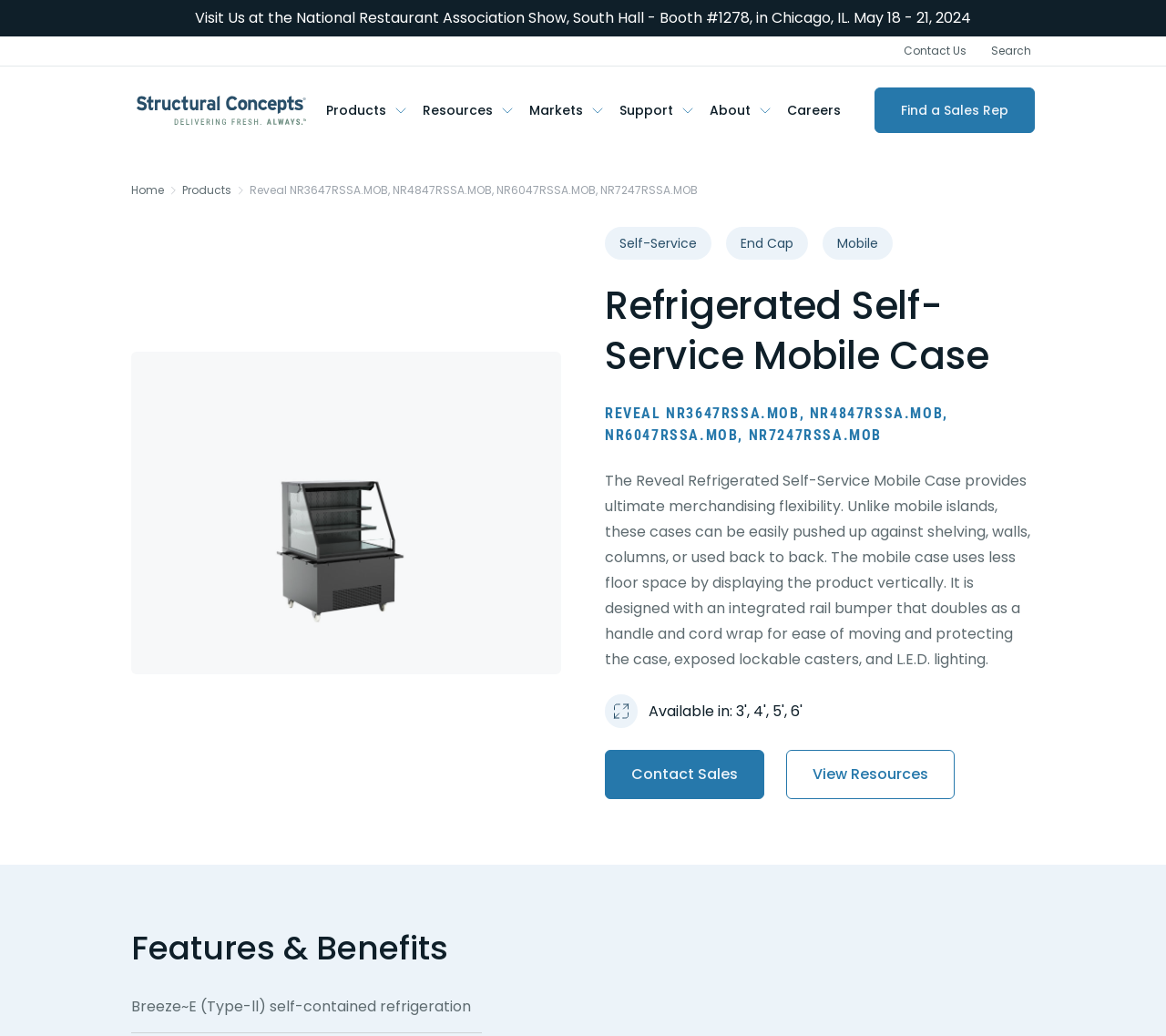Please mark the bounding box coordinates of the area that should be clicked to carry out the instruction: "Contact Sales".

[0.519, 0.724, 0.655, 0.771]